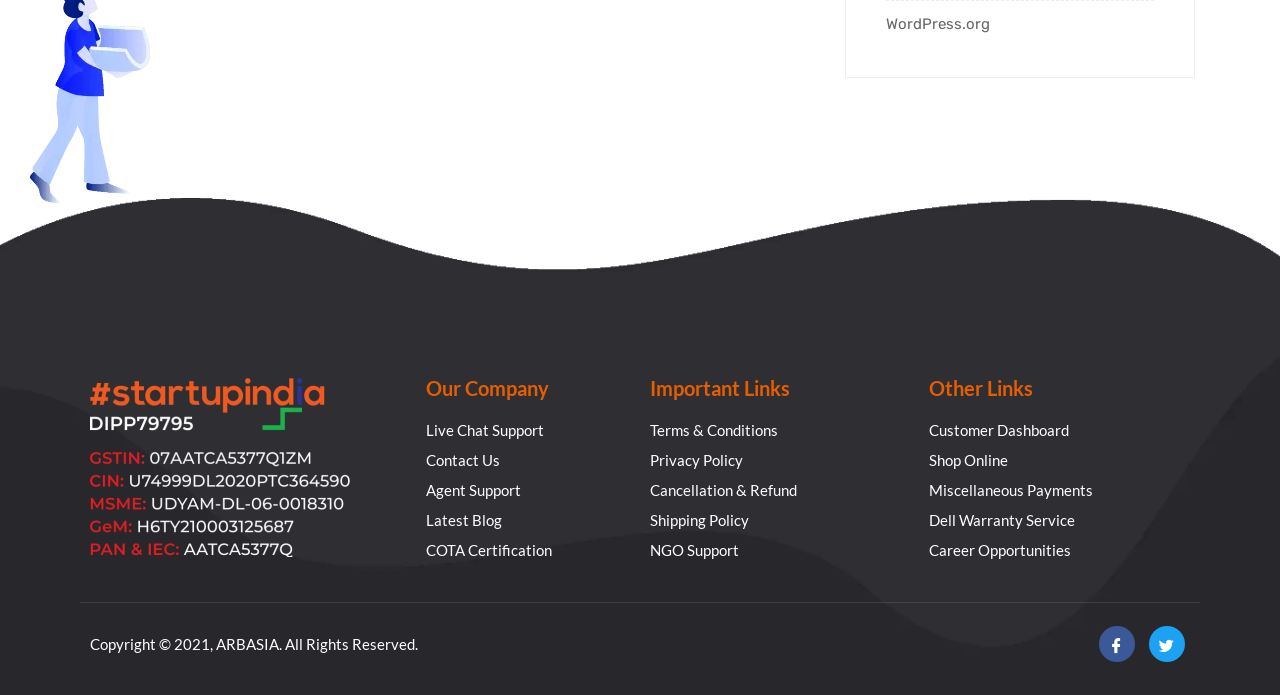Please locate the bounding box coordinates of the element that needs to be clicked to achieve the following instruction: "contact us". The coordinates should be four float numbers between 0 and 1, i.e., [left, top, right, bottom].

[0.333, 0.652, 0.492, 0.674]